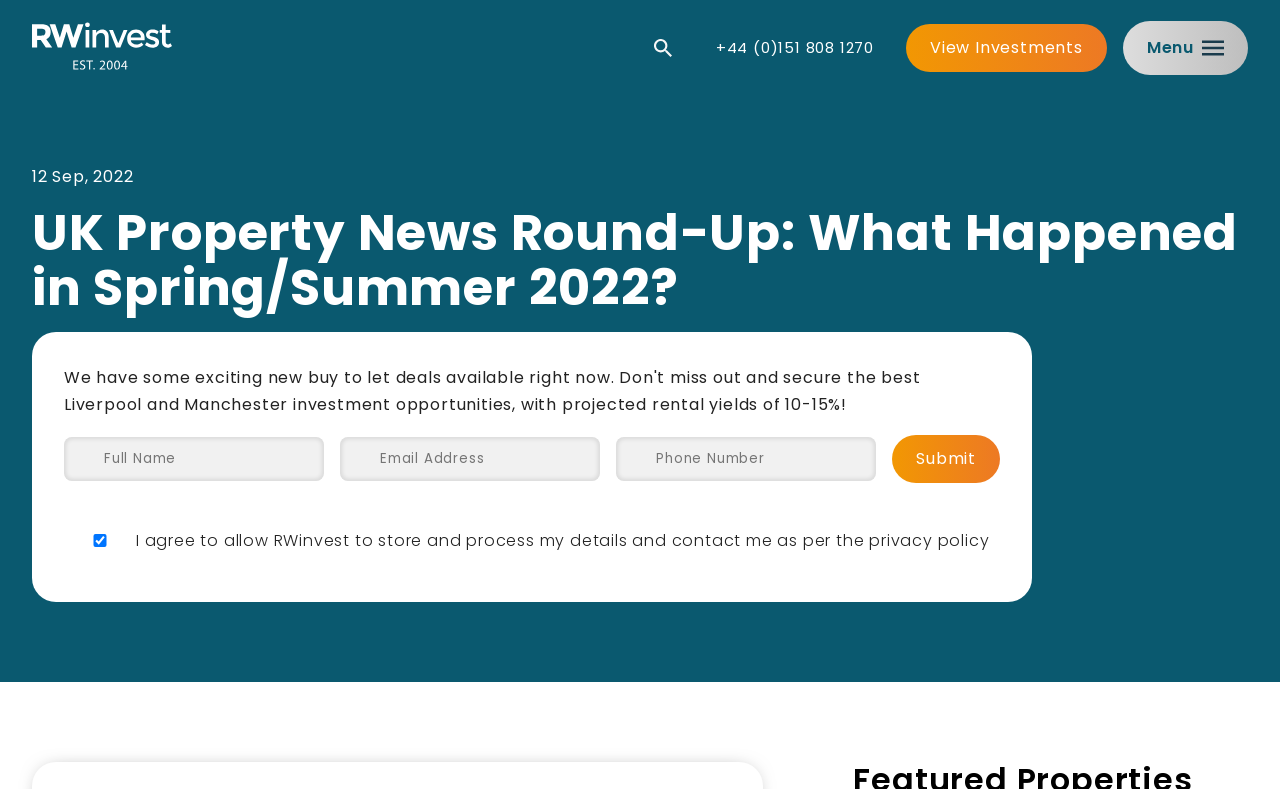What is the main title displayed on this webpage?

UK Property News Round-Up: What Happened in Spring/Summer 2022?